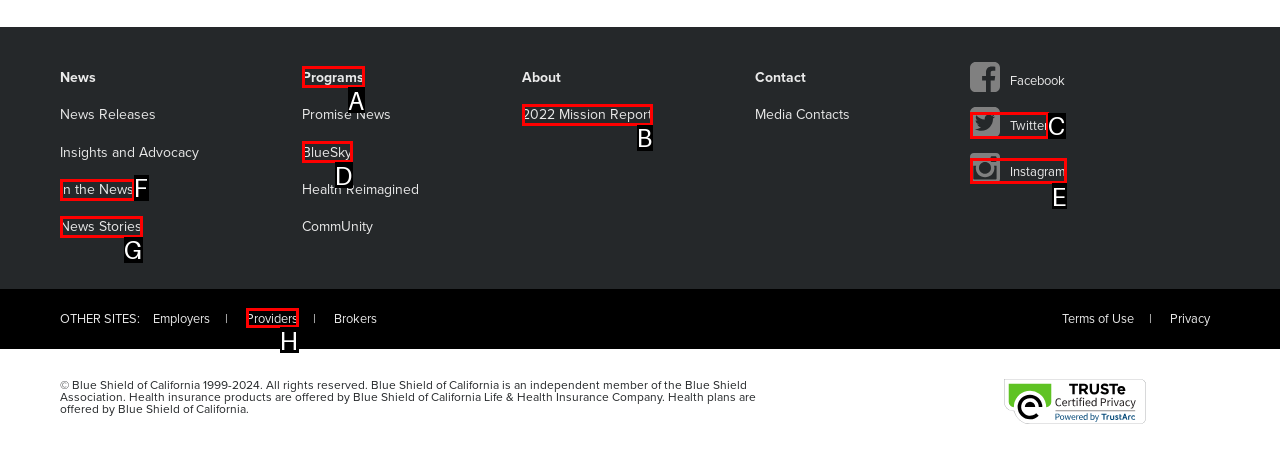Select the option that fits this description: News Stories
Answer with the corresponding letter directly.

G